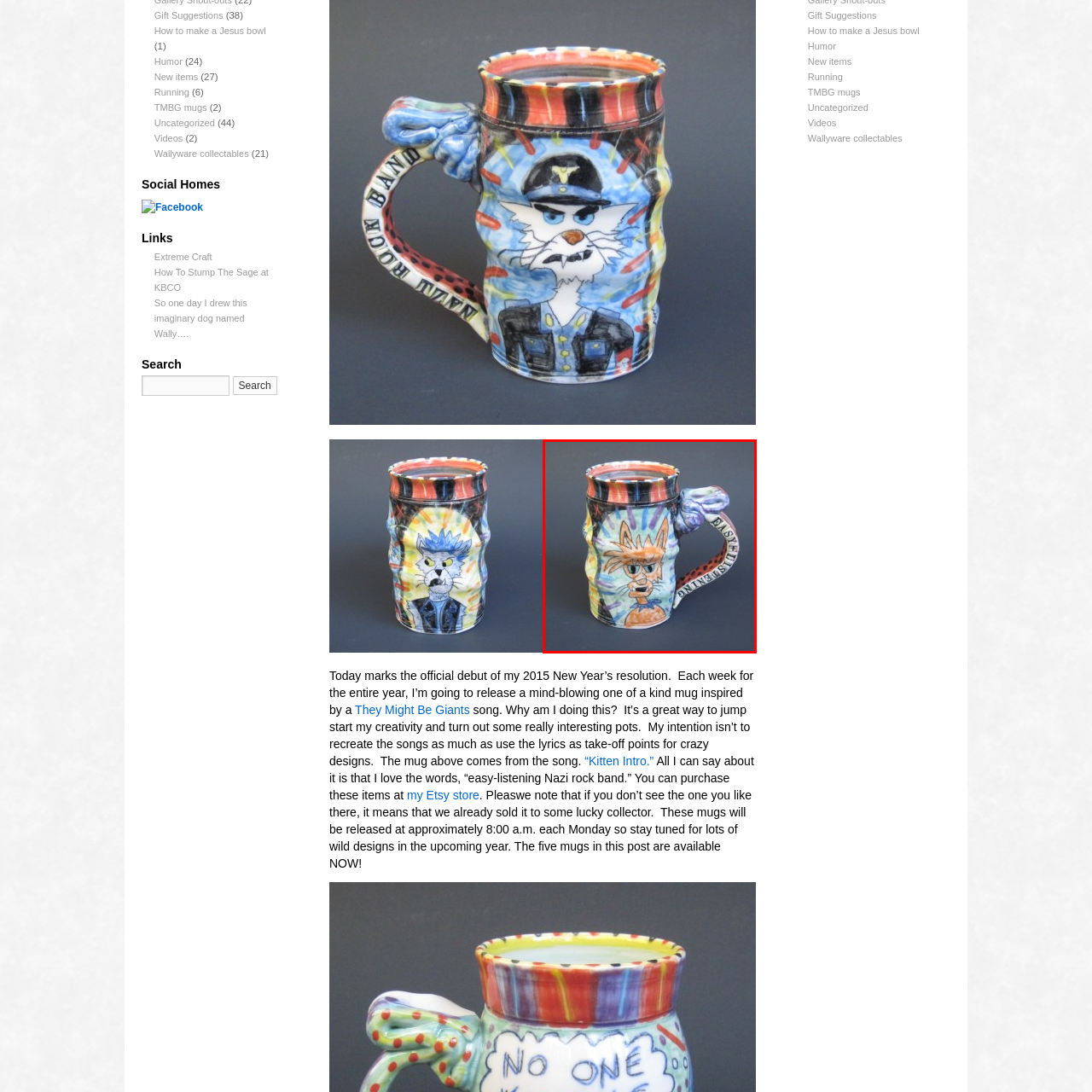What is the inspiration behind the creative series of mugs?
Inspect the image enclosed by the red bounding box and respond with as much detail as possible.

The caption states that the collectible mug is 'part of a creative series inspired by music', which implies that the inspiration behind the series of mugs is music.